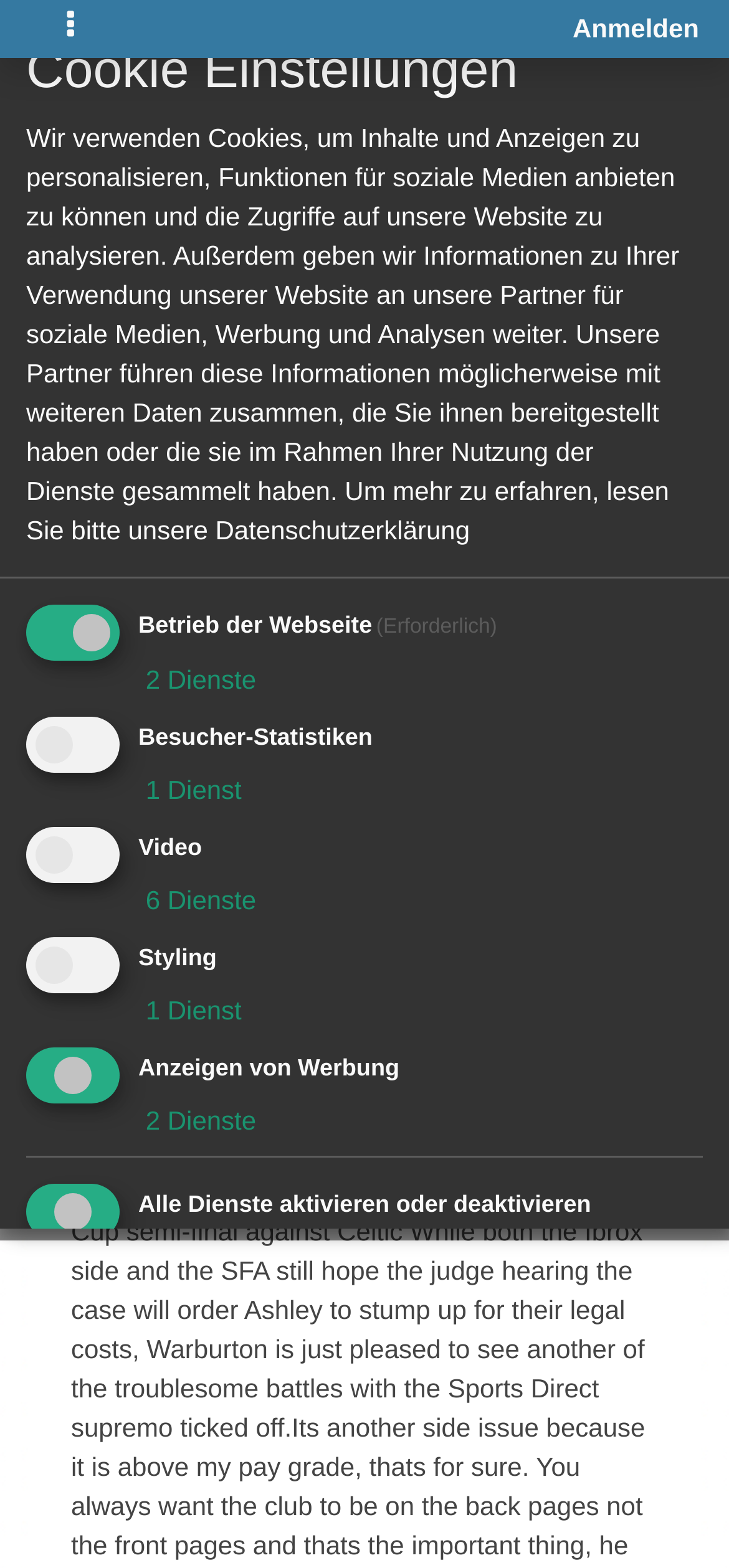Find the bounding box coordinates for the element that must be clicked to complete the instruction: "Save selection". The coordinates should be four float numbers between 0 and 1, indicated as [left, top, right, bottom].

[0.036, 0.877, 0.372, 0.94]